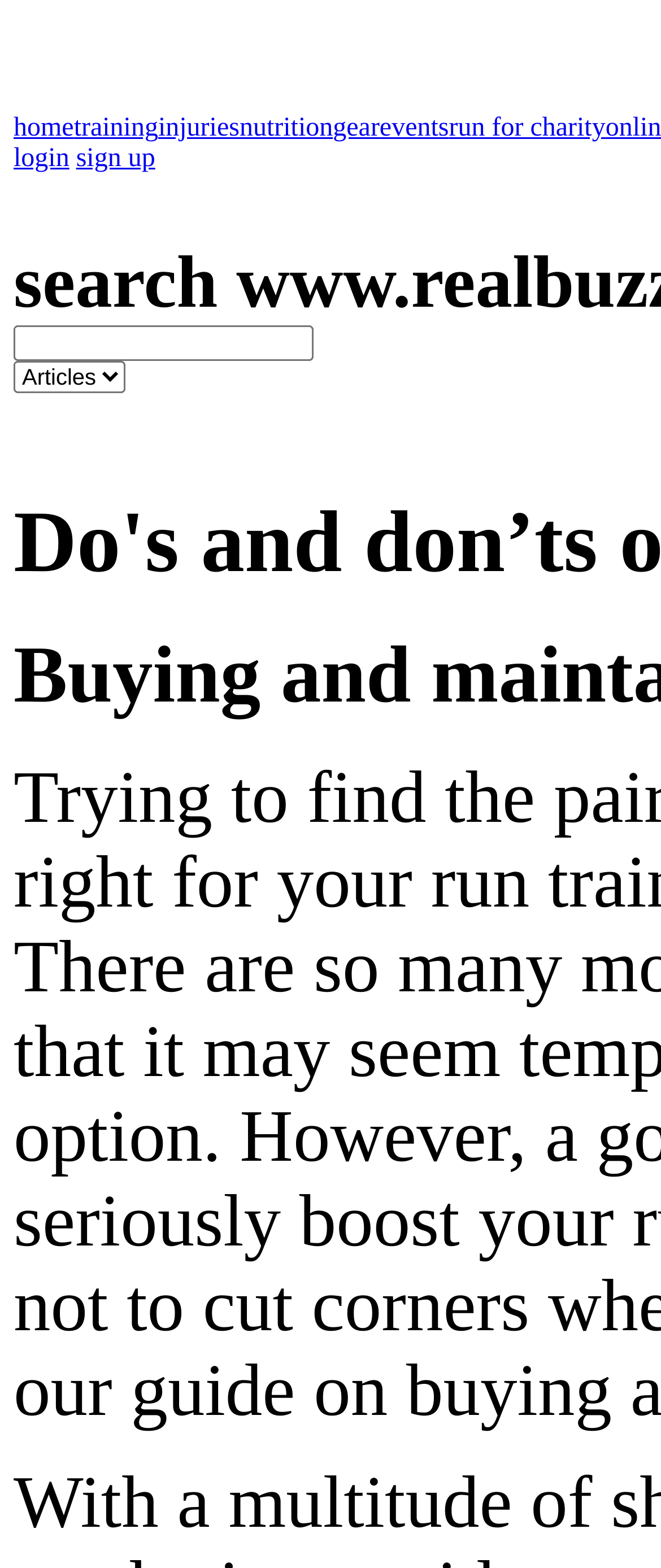Could you specify the bounding box coordinates for the clickable section to complete the following instruction: "click on the home link"?

[0.021, 0.072, 0.112, 0.091]